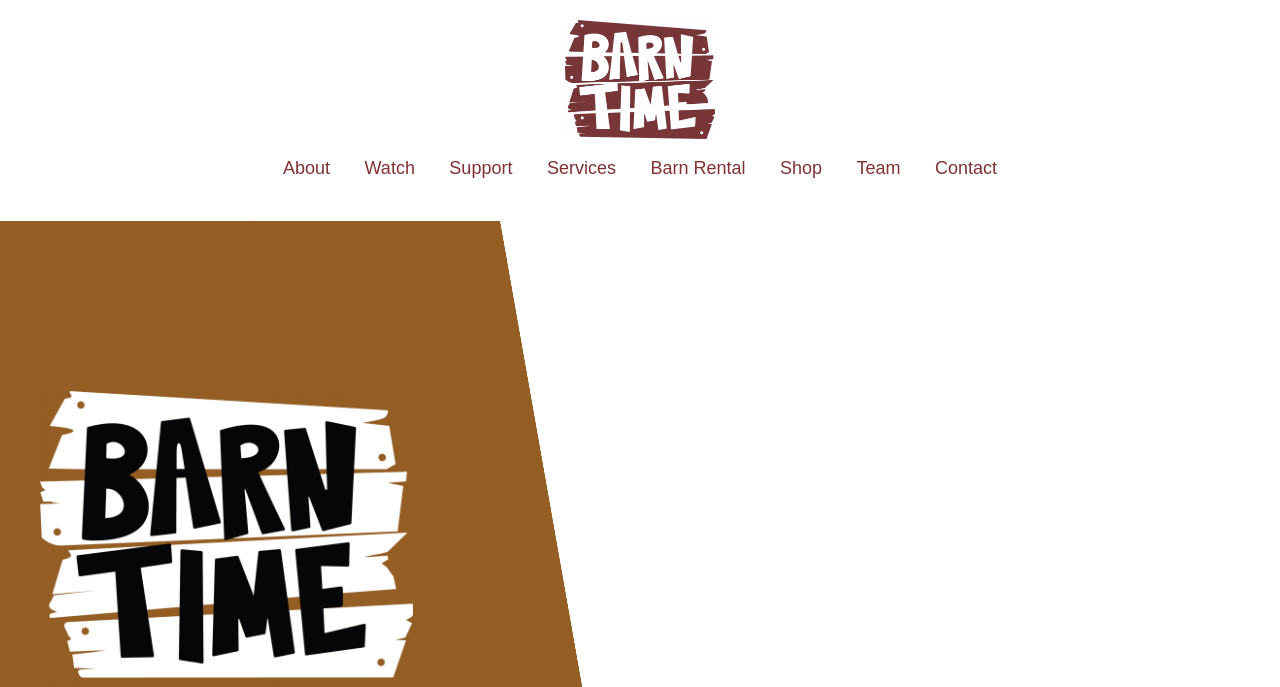Identify the bounding box coordinates of the section to be clicked to complete the task described by the following instruction: "browse the Shop". The coordinates should be four float numbers between 0 and 1, formatted as [left, top, right, bottom].

[0.6, 0.229, 0.652, 0.26]